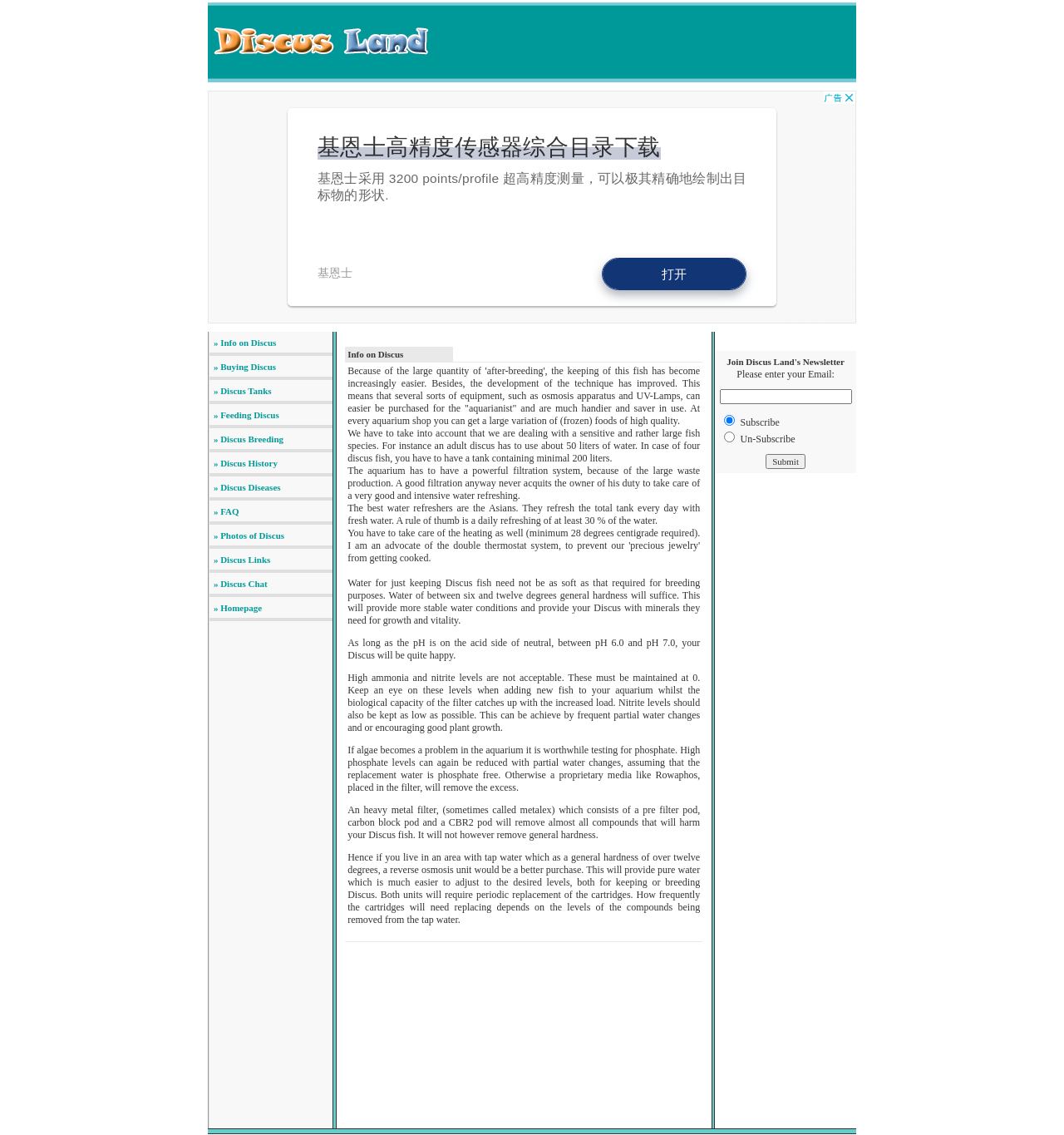Give a one-word or short-phrase answer to the following question: 
What is the ideal pH range for discus fish?

pH 6.0 to pH 7.0